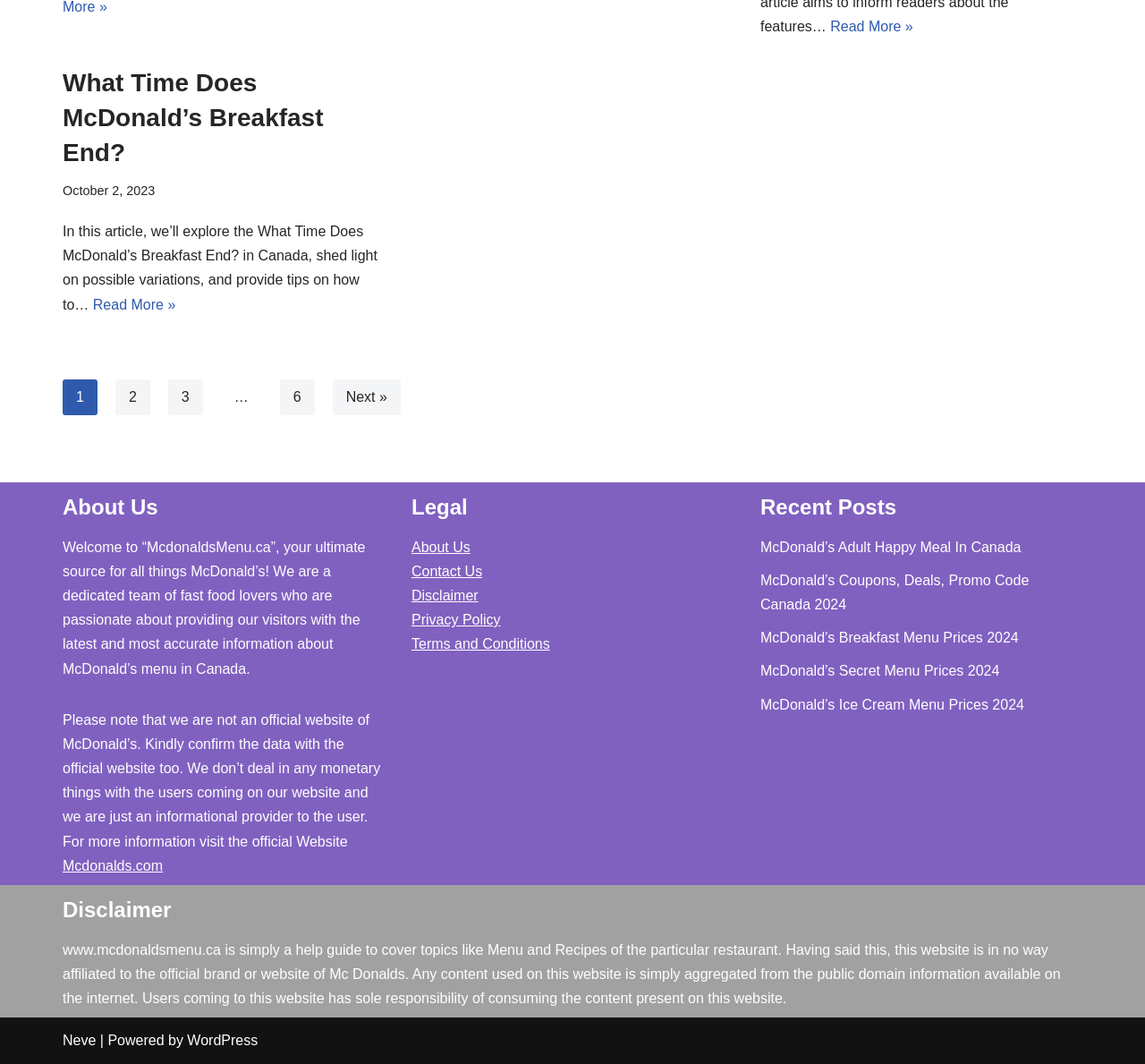From the webpage screenshot, predict the bounding box of the UI element that matches this description: "McDonald’s Breakfast Menu Prices 2024".

[0.664, 0.592, 0.89, 0.607]